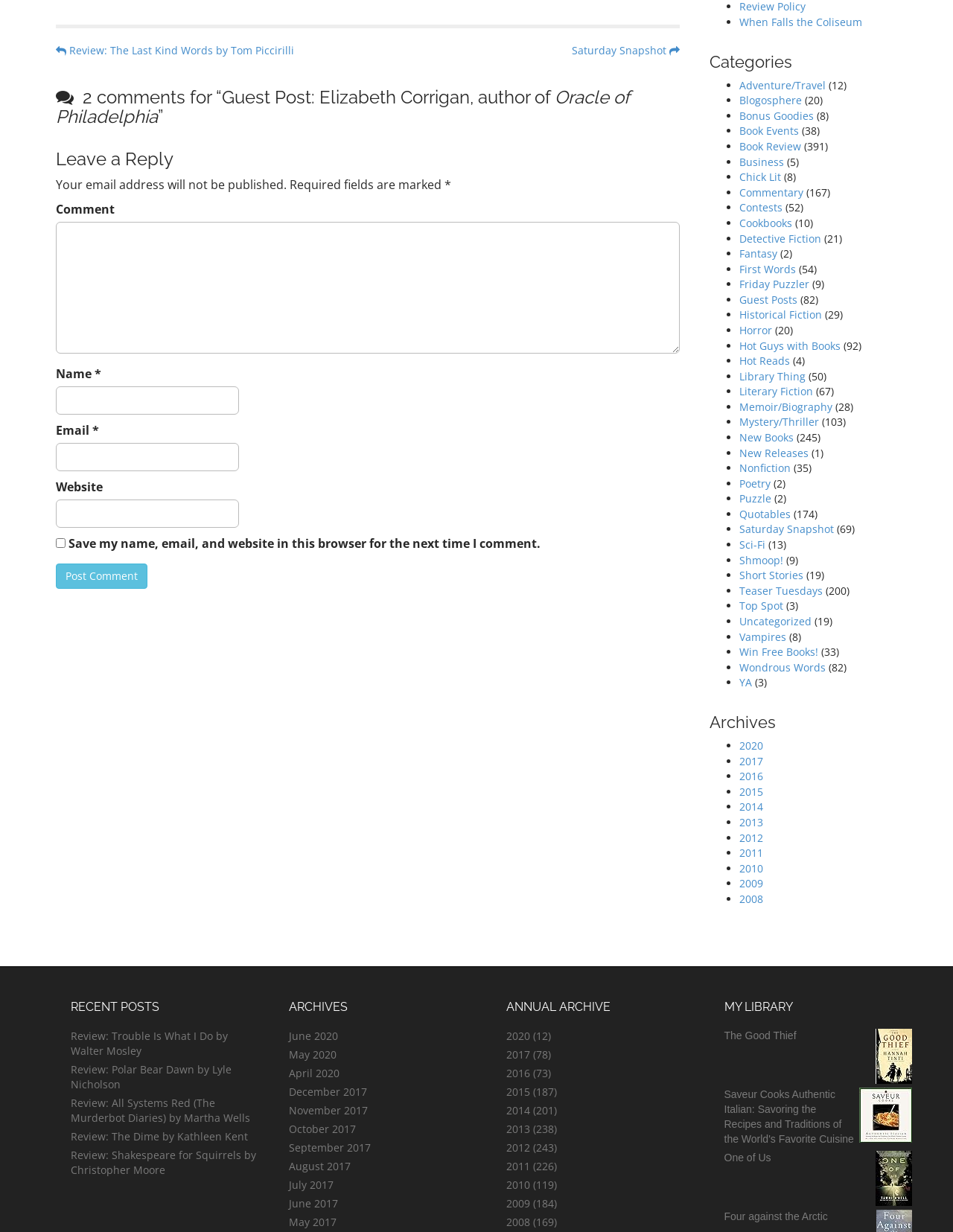Based on the element description "Library Thing", predict the bounding box coordinates of the UI element.

[0.775, 0.3, 0.845, 0.311]